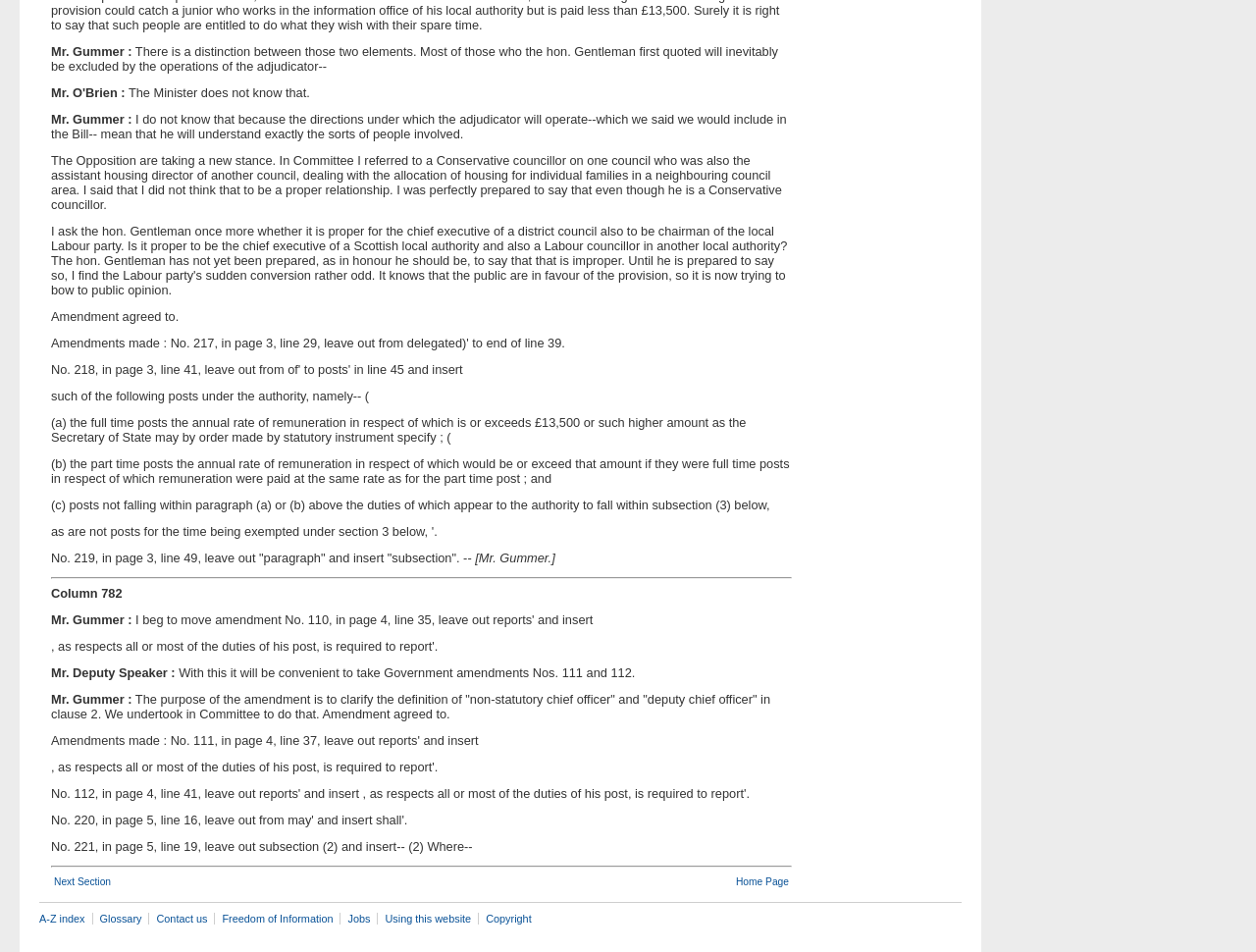Identify the bounding box for the UI element specified in this description: "Using this website". The coordinates must be four float numbers between 0 and 1, formatted as [left, top, right, bottom].

[0.301, 0.959, 0.381, 0.971]